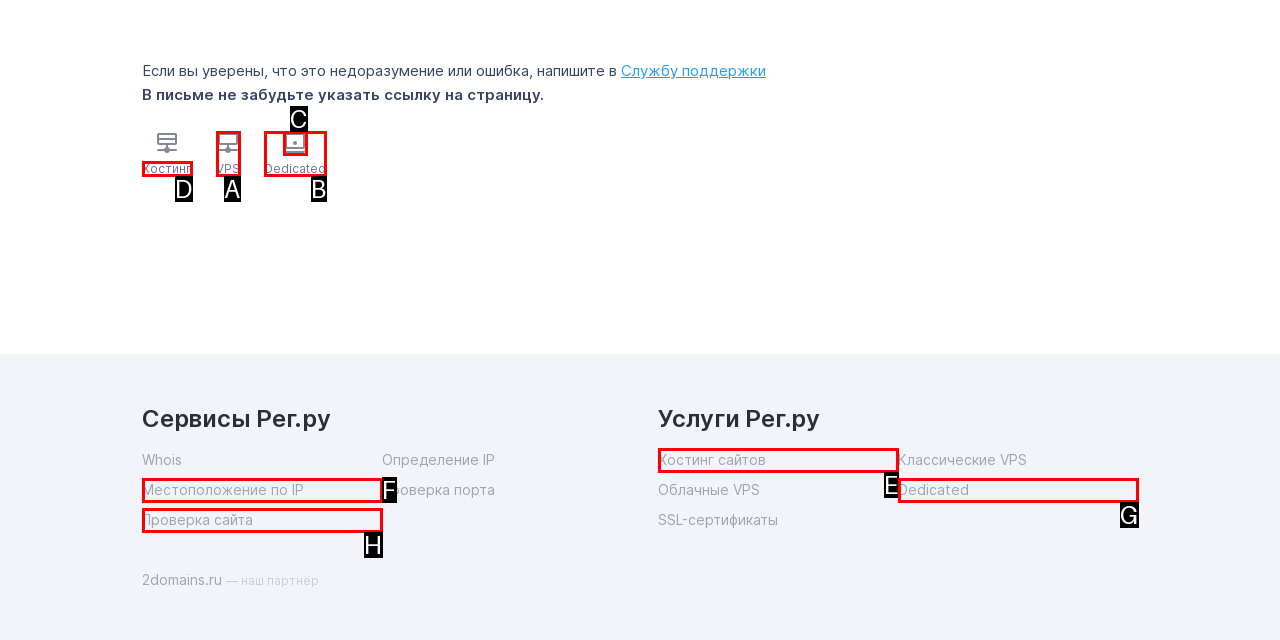Find the option that matches this description: Хостинг
Provide the matching option's letter directly.

D